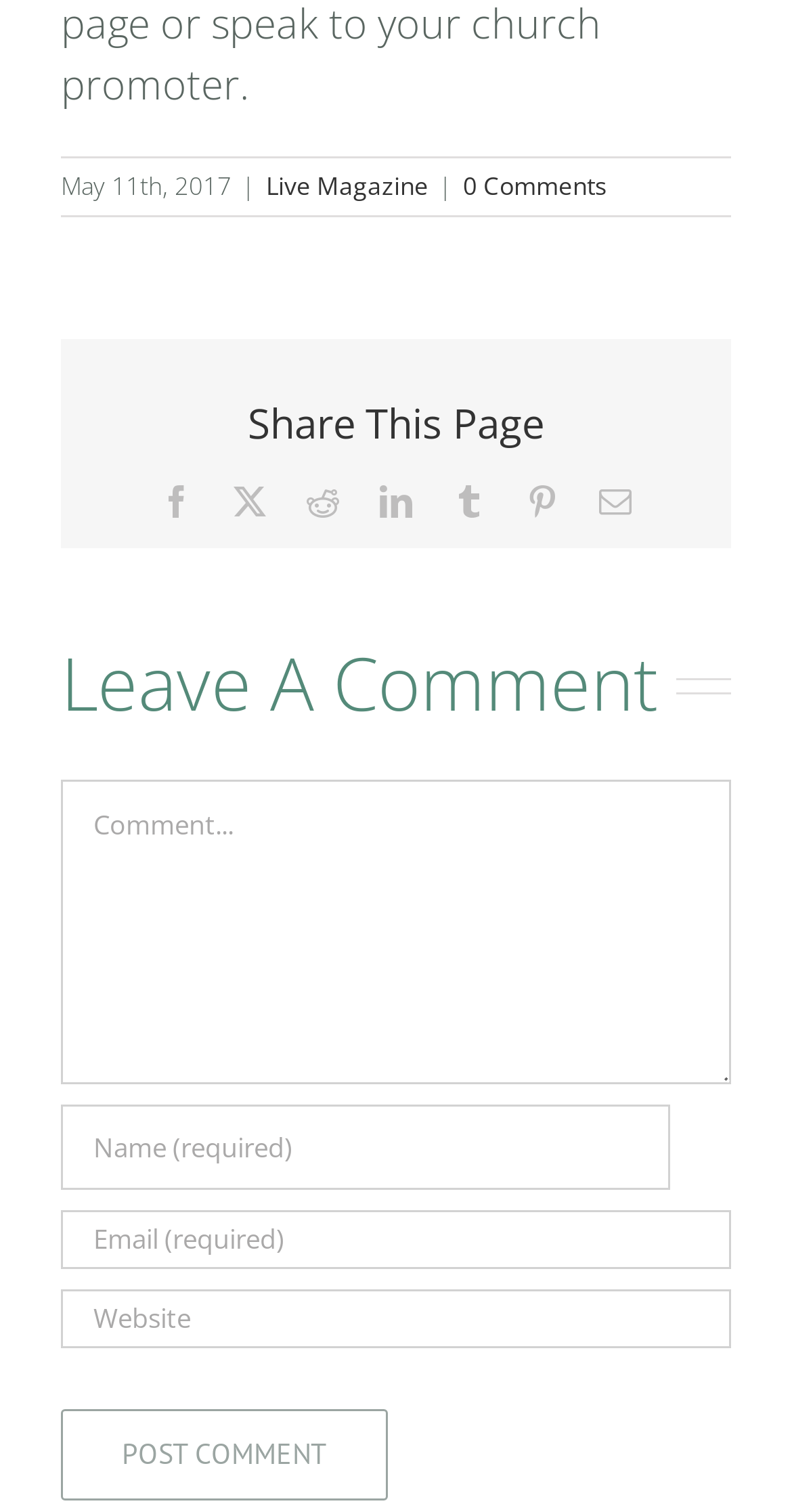What is the button at the bottom for?
Please provide a detailed and thorough answer to the question.

The button at the bottom is for posting a comment, as indicated by the static text 'POST COMMENT' inside the button. It is likely that clicking this button will submit the comment entered in the text box above it.